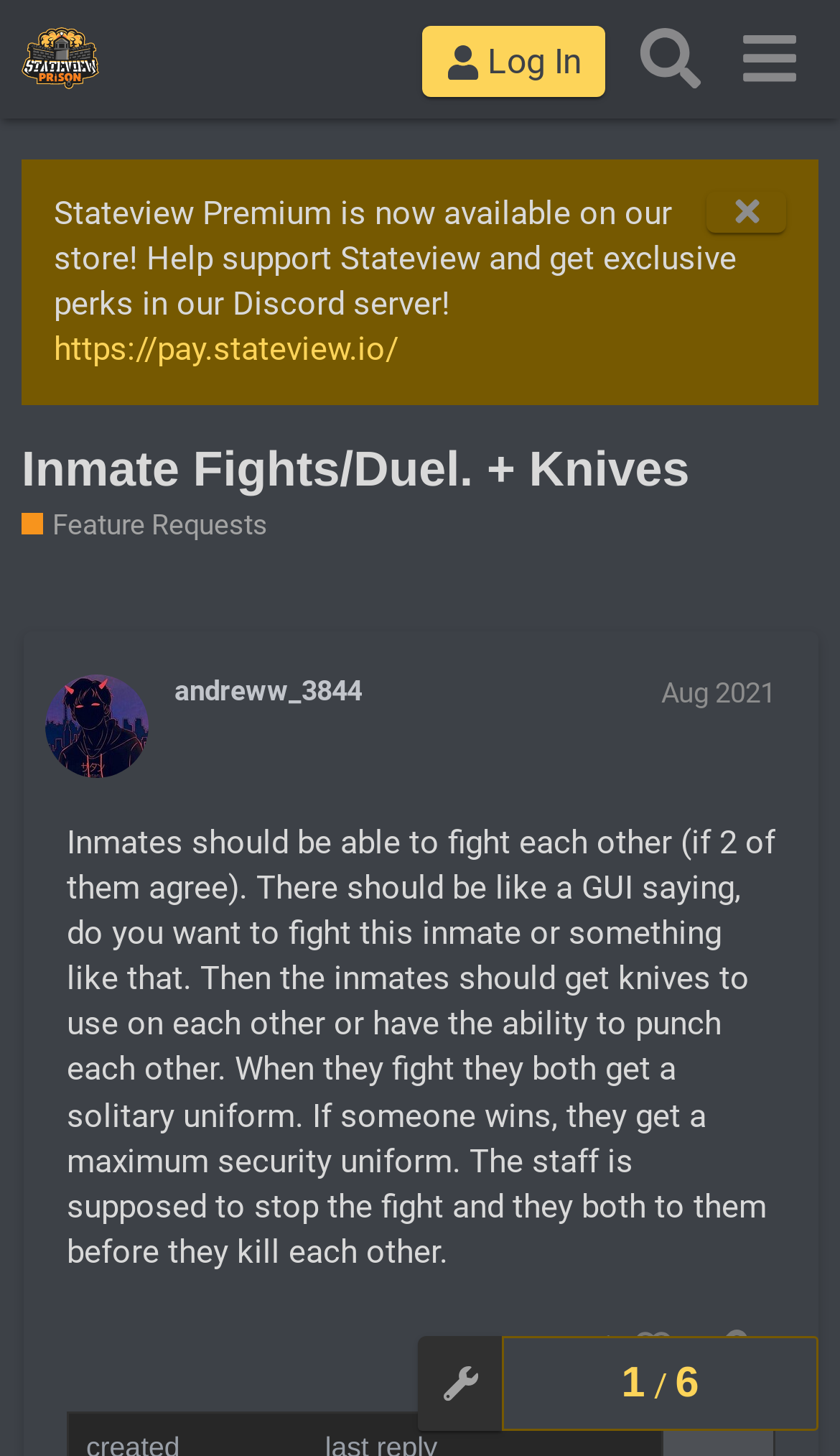Bounding box coordinates are to be given in the format (top-left x, top-left y, bottom-right x, bottom-right y). All values must be floating point numbers between 0 and 1. Provide the bounding box coordinate for the UI element described as: ​

[0.841, 0.131, 0.936, 0.159]